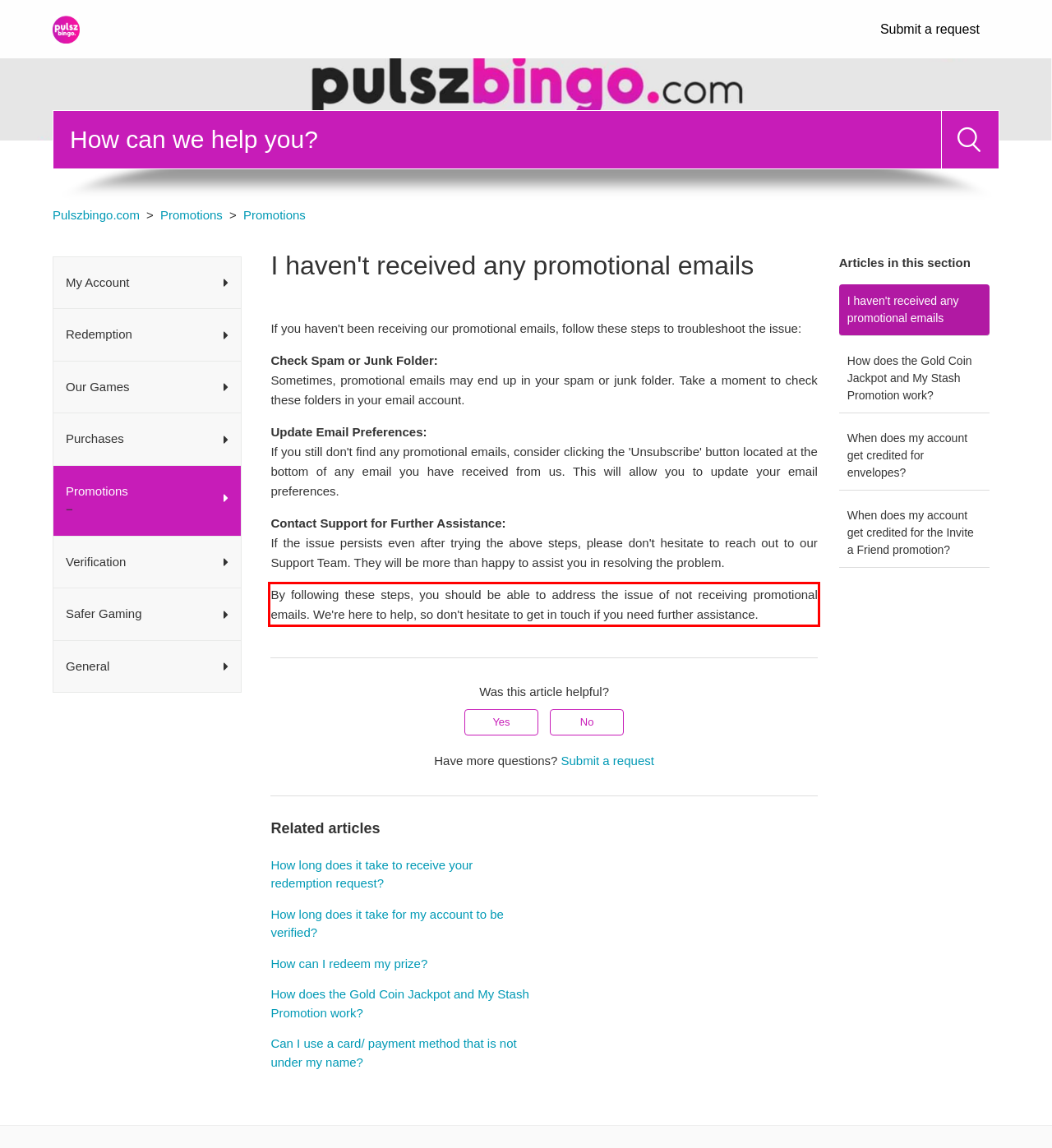Observe the screenshot of the webpage, locate the red bounding box, and extract the text content within it.

By following these steps, you should be able to address the issue of not receiving promotional emails. We're here to help, so don't hesitate to get in touch if you need further assistance.